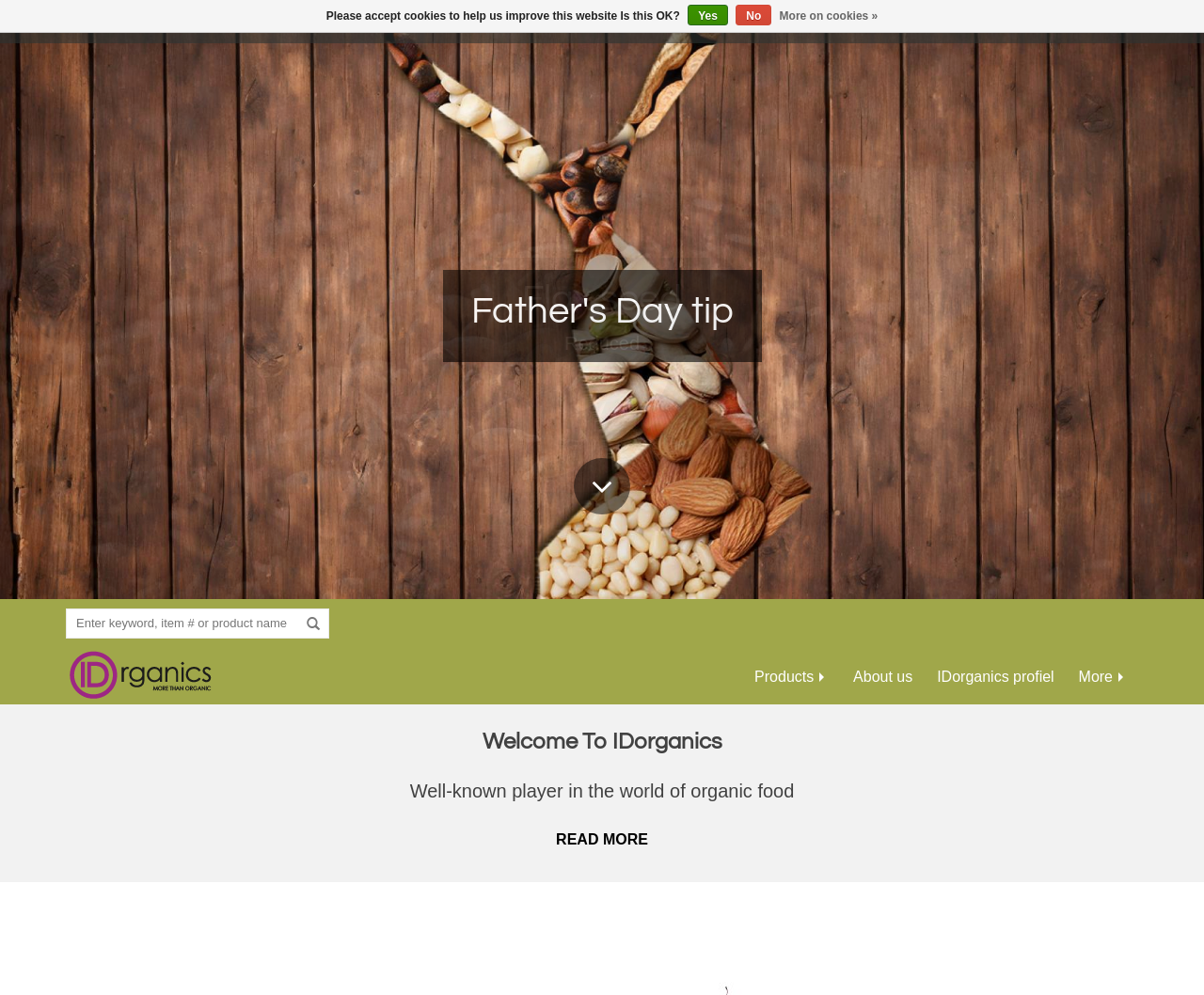Determine the bounding box coordinates of the clickable element to complete this instruction: "Enter your name". Provide the coordinates in the format of four float numbers between 0 and 1, [left, top, right, bottom].

None